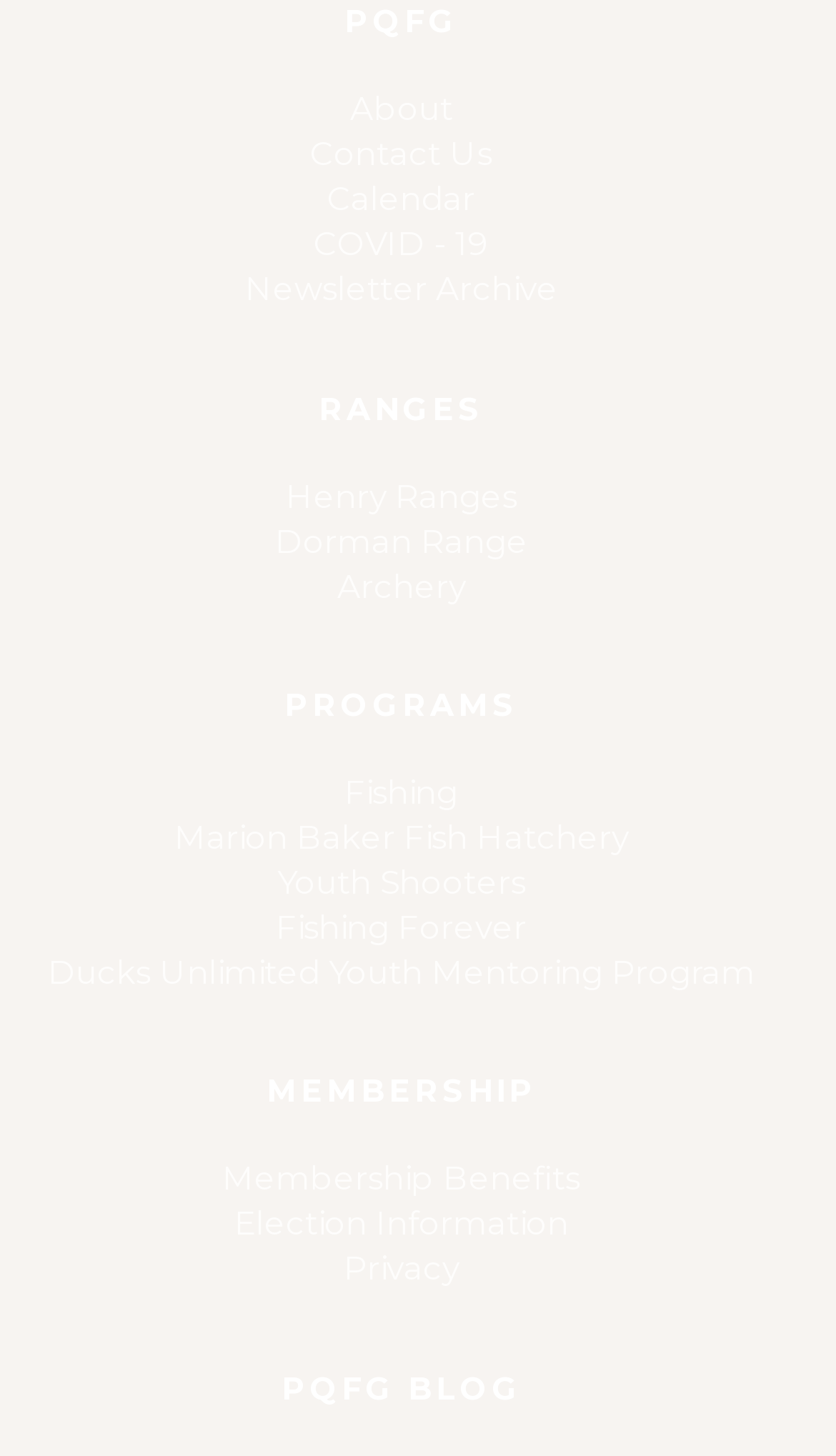Analyze the image and give a detailed response to the question:
What is the category of the link 'Fishing'?

The link 'Fishing' is categorized under 'PROGRAMS' which is a section on the webpage with a bounding box coordinate of [0.303, 0.462, 0.657, 0.507]. This section contains links related to programs offered by the organization.